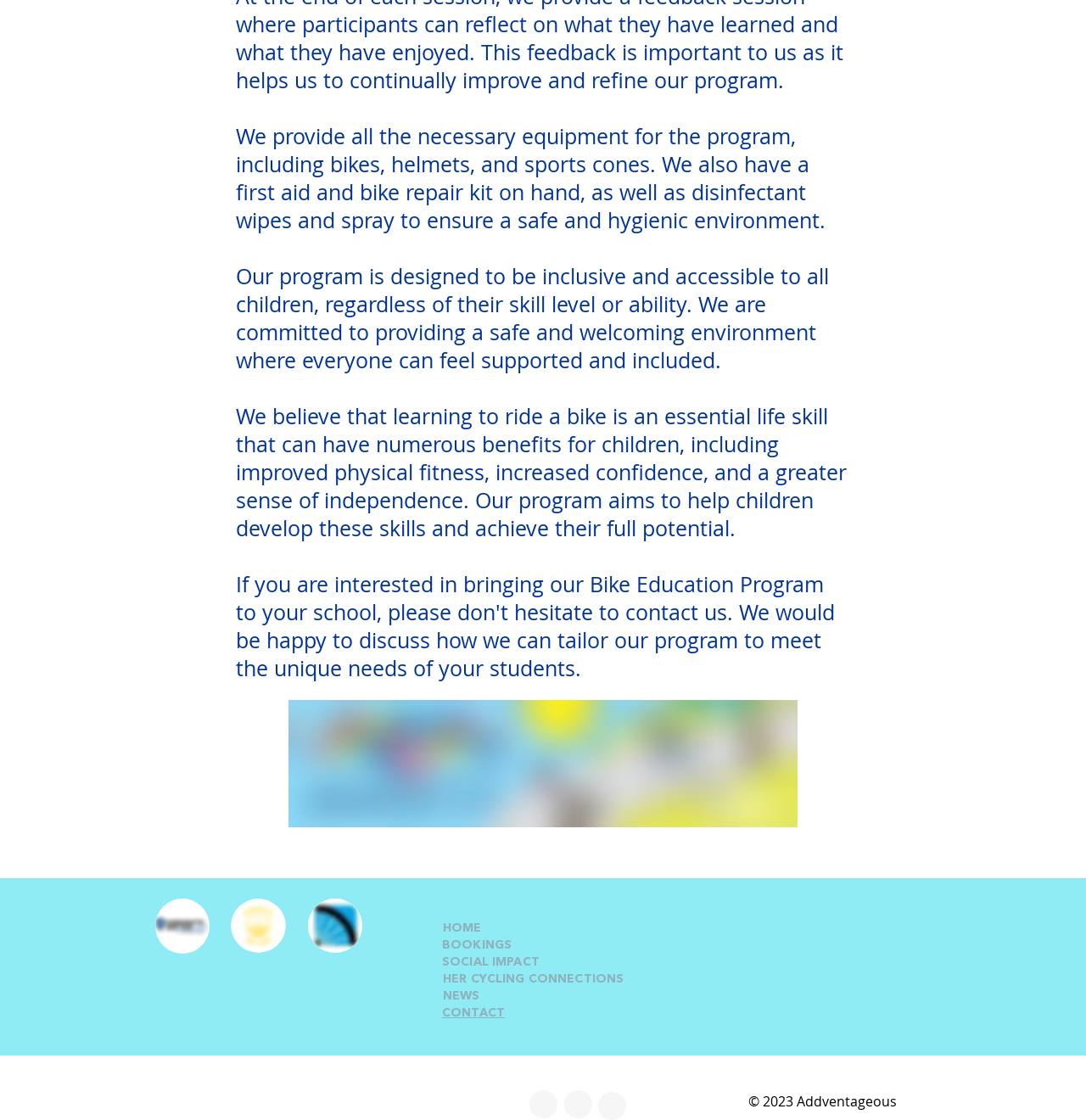Refer to the image and provide an in-depth answer to the question:
What equipment is provided for the program?

According to the StaticText element with ID 285, the program provides all the necessary equipment, including bikes, helmets, and sports cones.